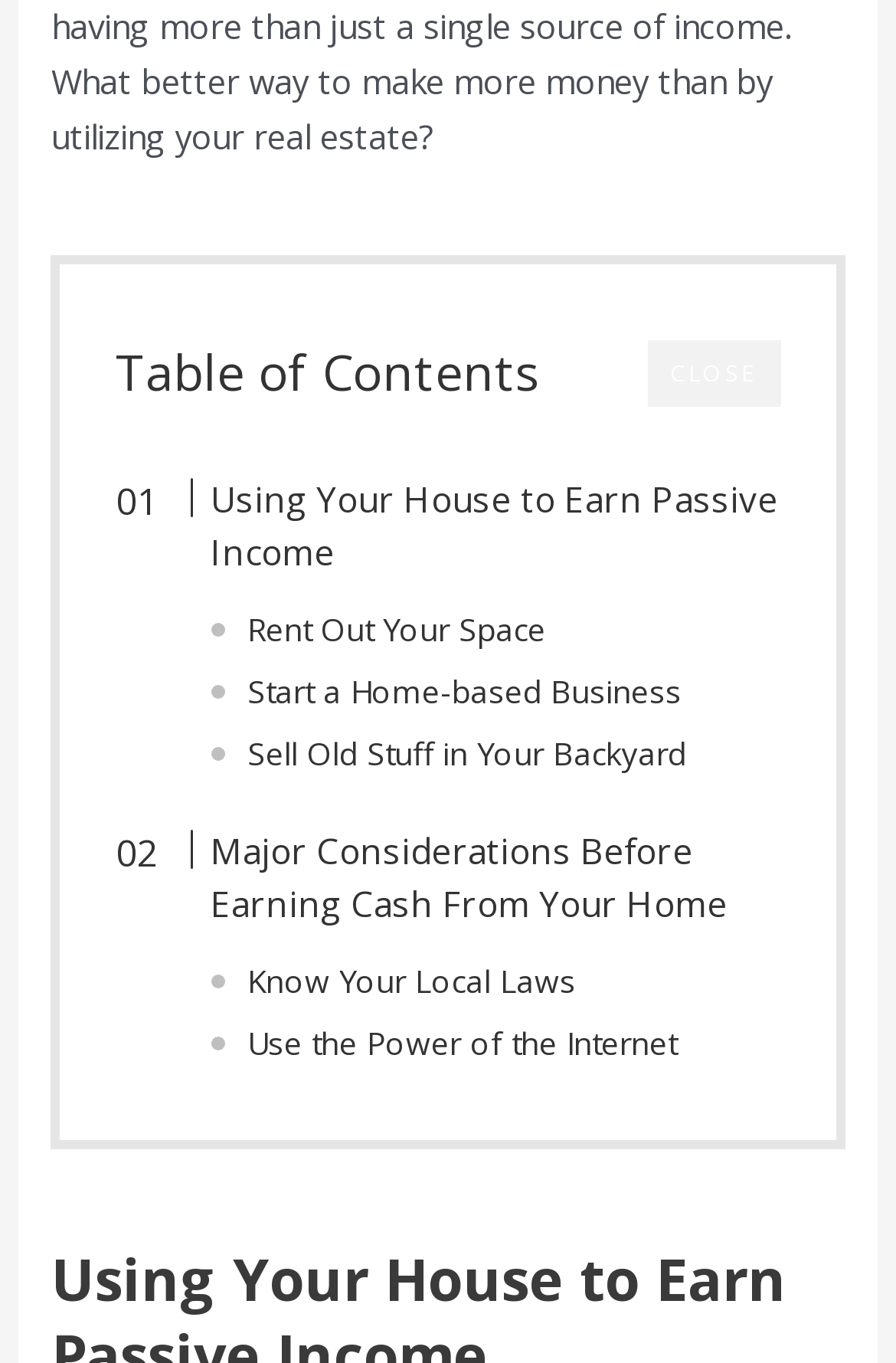Answer the question in a single word or phrase:
What is the text above the links in the table of contents?

Table of Contents